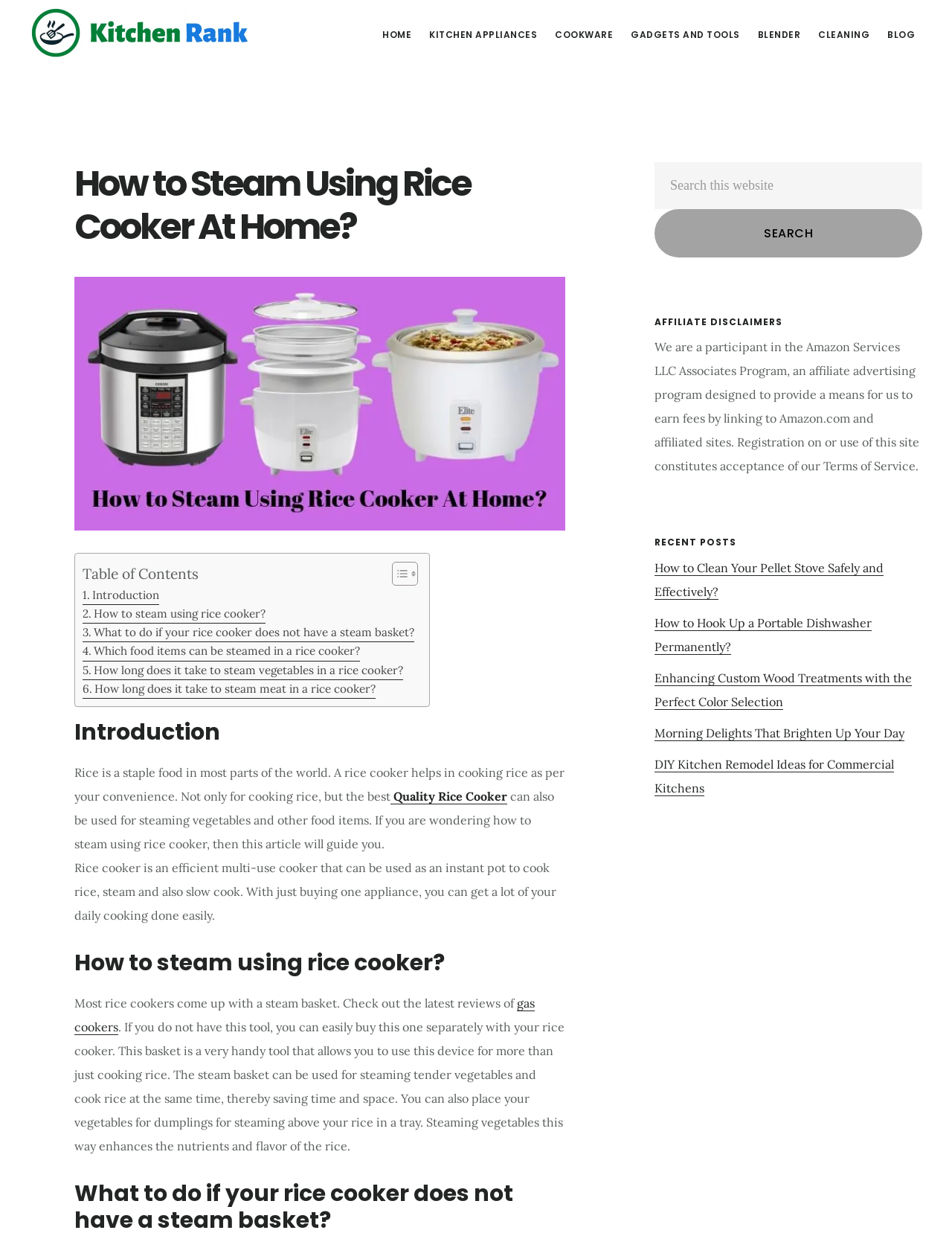What is the benefit of steaming vegetables in a rice cooker?
From the details in the image, answer the question comprehensively.

According to the webpage, steaming vegetables in a rice cooker enhances the nutrients and flavor of the rice, which is a benefit of using this method.